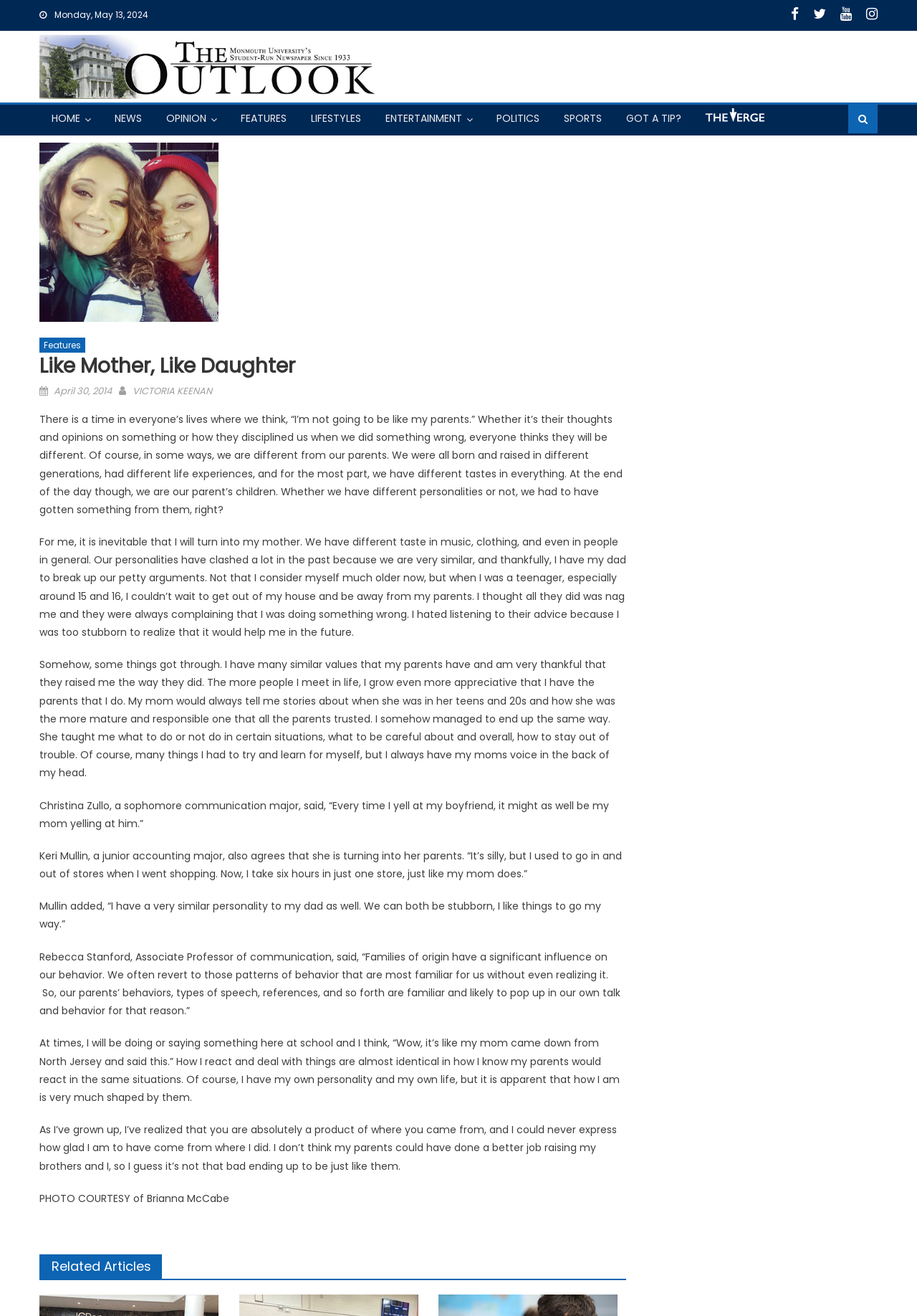How many images are in the article?
Using the image, elaborate on the answer with as much detail as possible.

I counted the number of image elements in the article section, which are the 'mom' image and the image with the caption 'PHOTO COURTESY of Brianna McCabe', so there are 2 images in total.